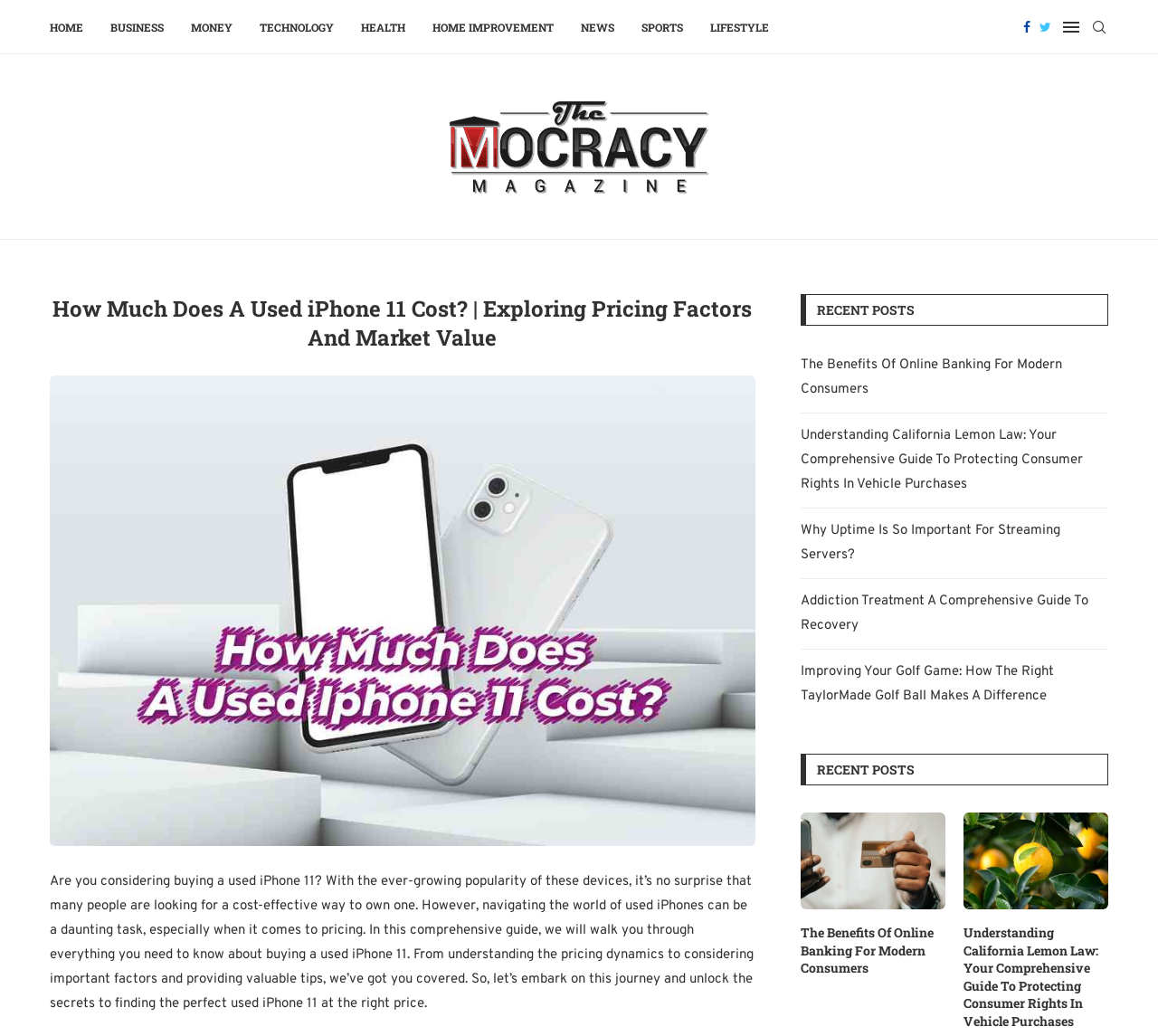Please determine the bounding box coordinates of the element's region to click in order to carry out the following instruction: "Search for something". The coordinates should be four float numbers between 0 and 1, i.e., [left, top, right, bottom].

[0.941, 0.001, 0.957, 0.052]